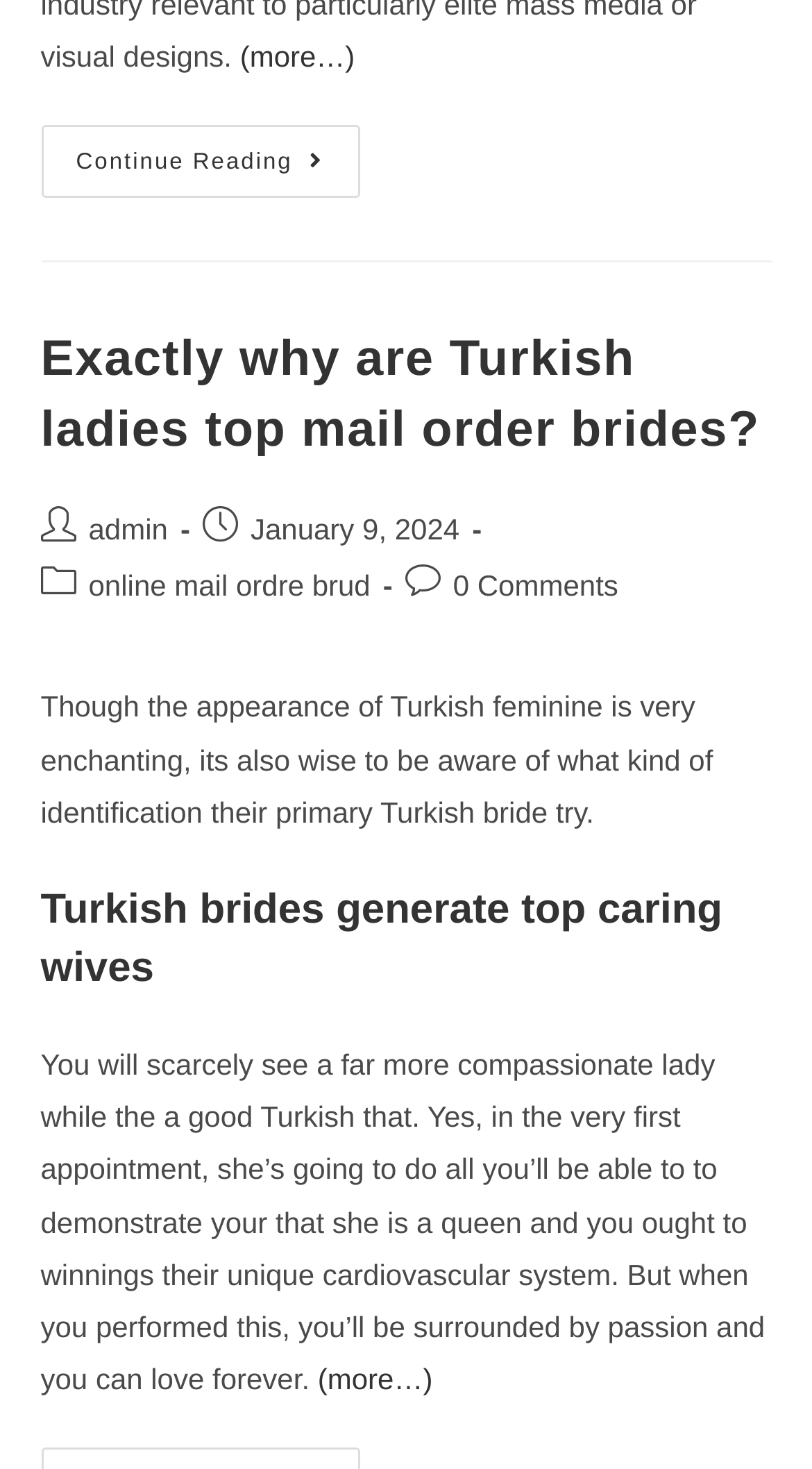Please answer the following question using a single word or phrase: 
What is the category of the post?

online mail ordre brud